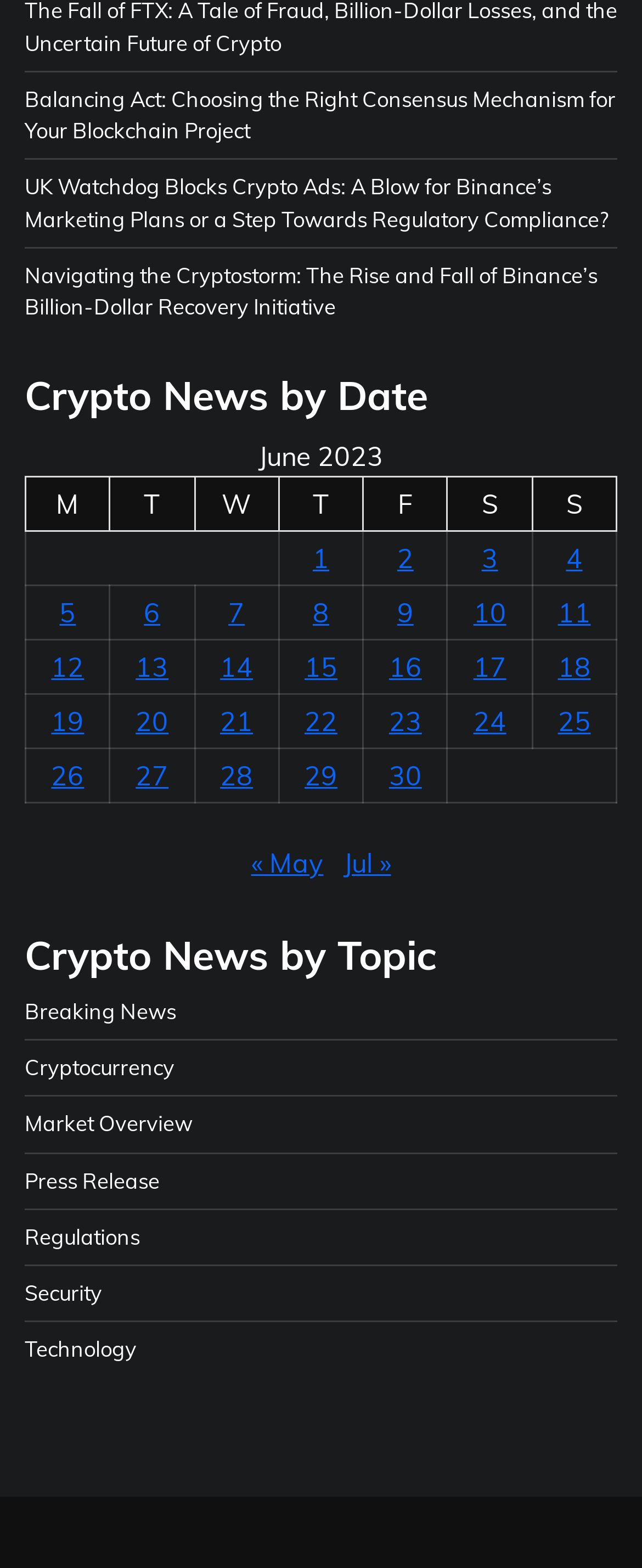Provide the bounding box coordinates for the UI element that is described as: "Jul »".

[0.535, 0.54, 0.609, 0.561]